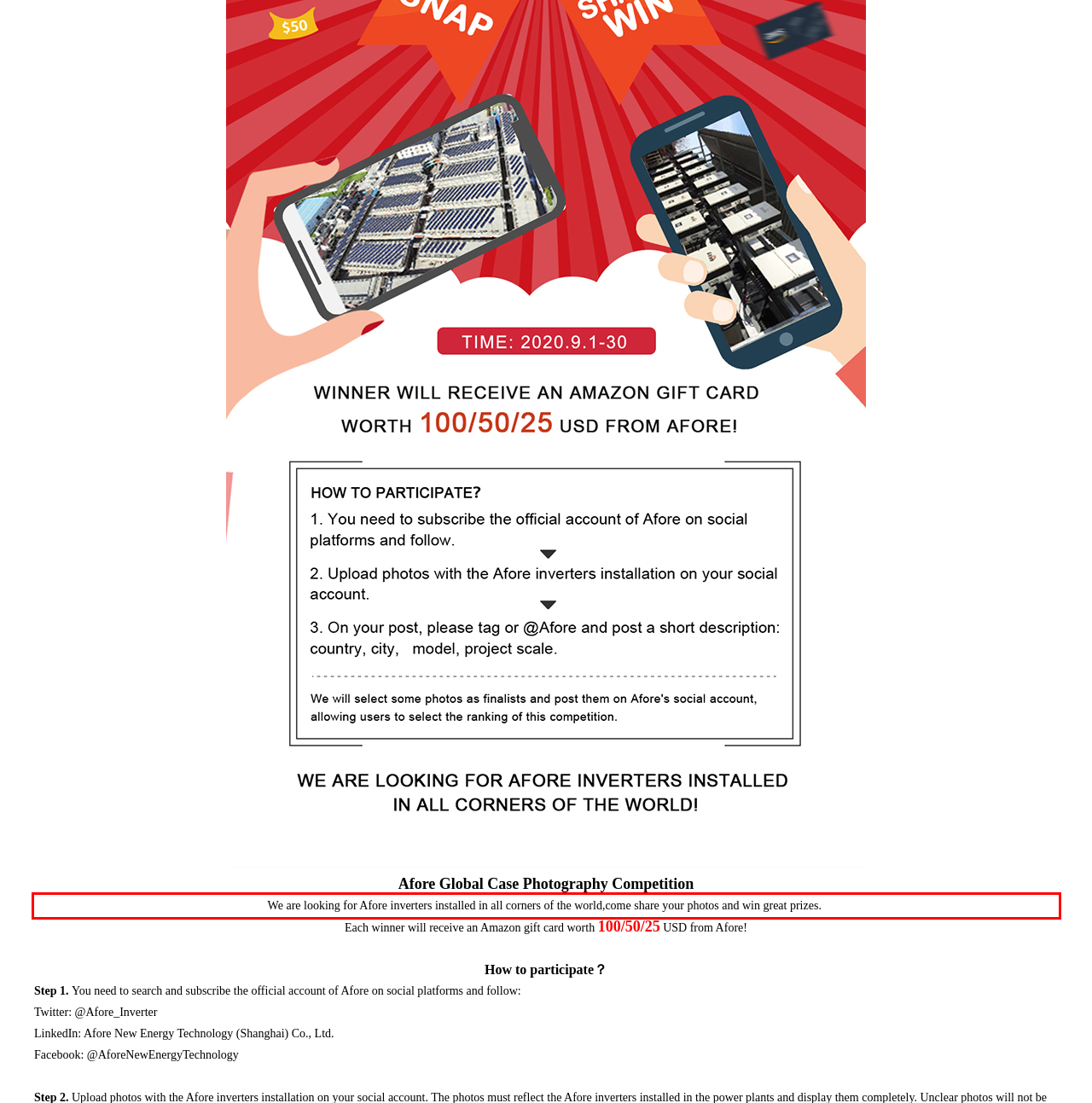Look at the screenshot of the webpage, locate the red rectangle bounding box, and generate the text content that it contains.

We are looking for Afore inverters installed in all corners of the world,come share your photos and win great prizes.